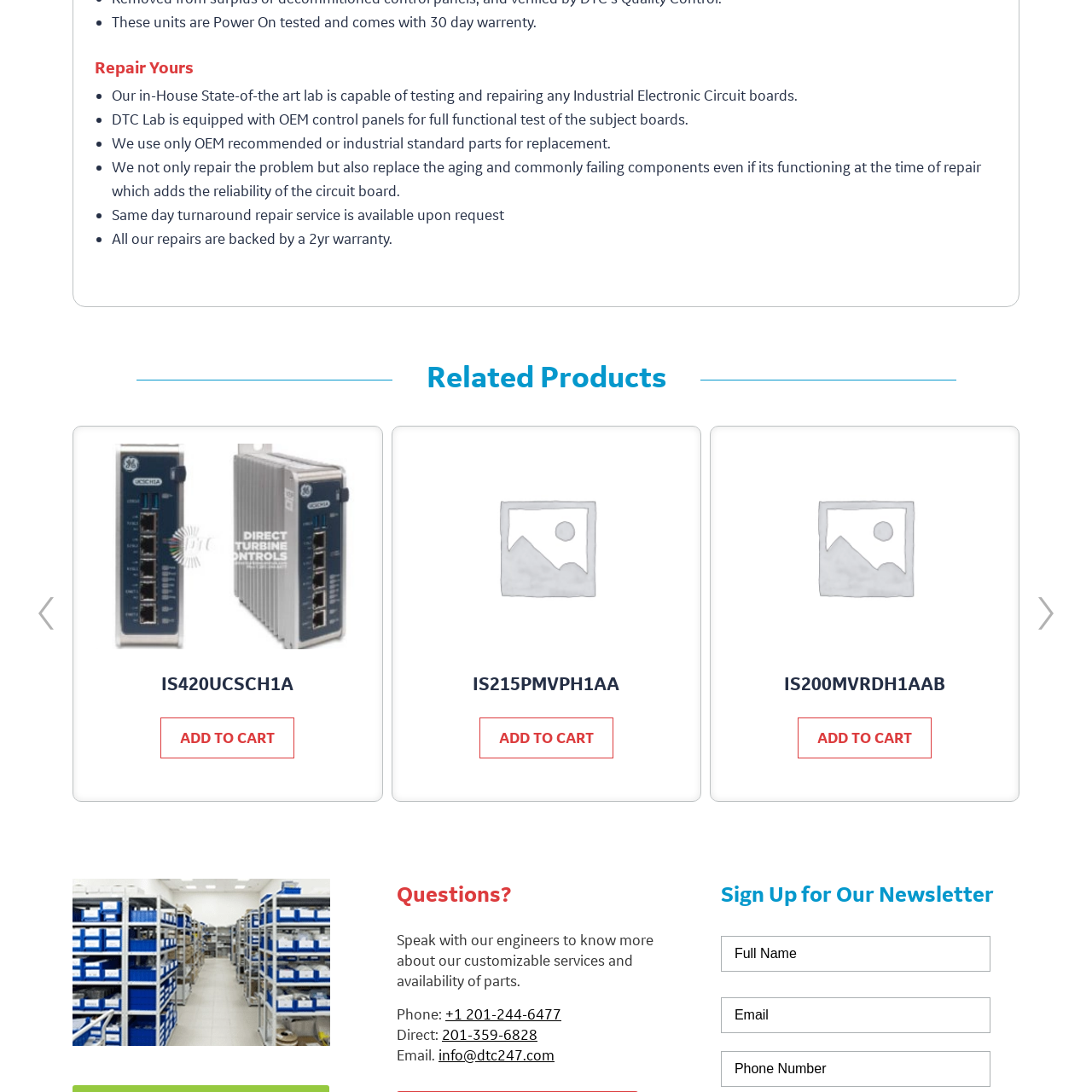Focus on the image encased in the red box and respond to the question with a single word or phrase:
What type of products are featured?

OEM control panels and circuit board repairs